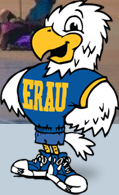Answer the following query with a single word or phrase:
What does the mascot's smile convey?

A friendly personality